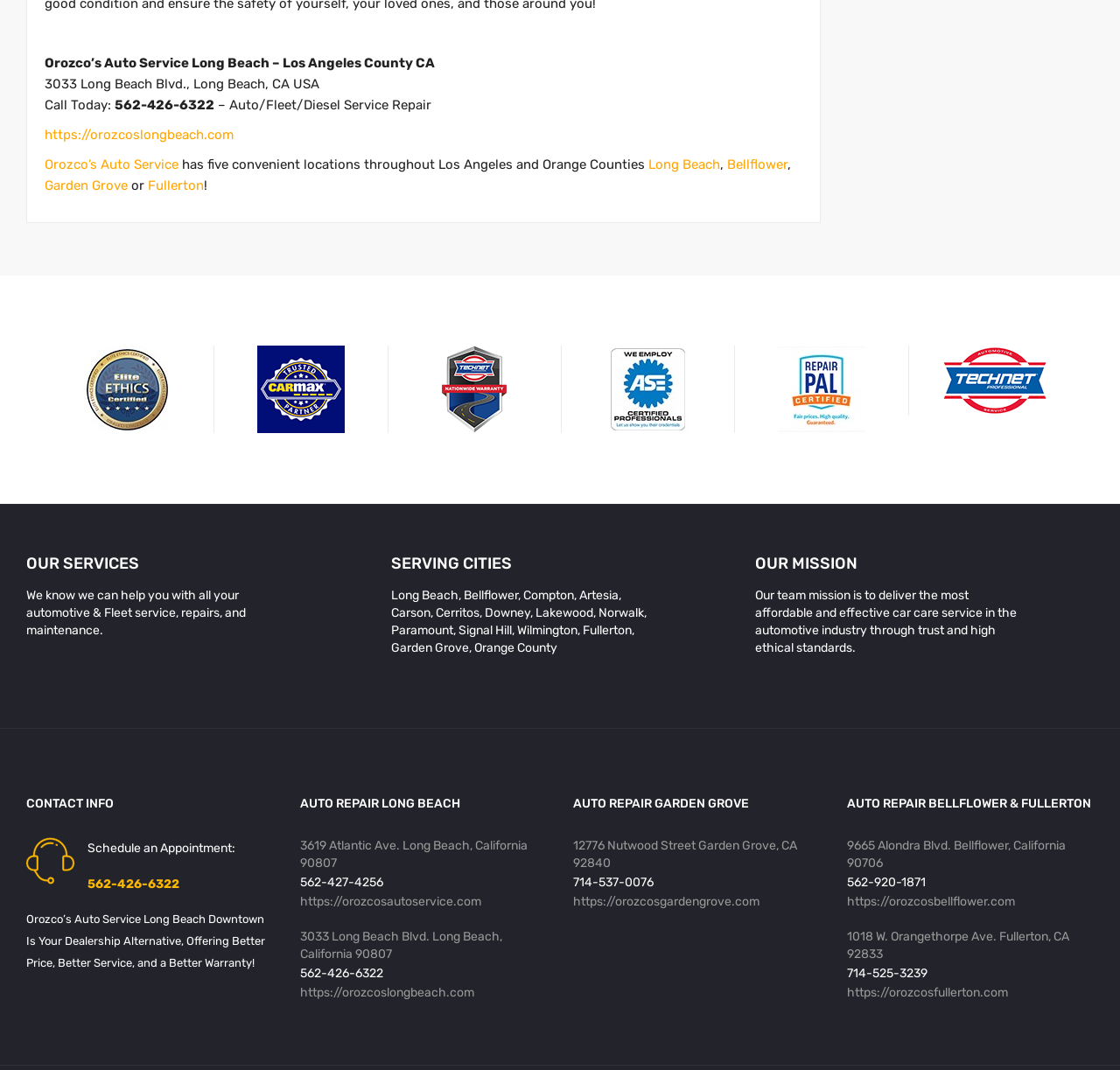What is the mission of Orozco’s Auto Service?
Use the information from the image to give a detailed answer to the question.

The mission of Orozco’s Auto Service is stated in the 'OUR MISSION' section of the webpage, where it is written as 'Our team mission is to deliver the most affordable and effective car care service in the automotive industry through trust and high ethical standards'.